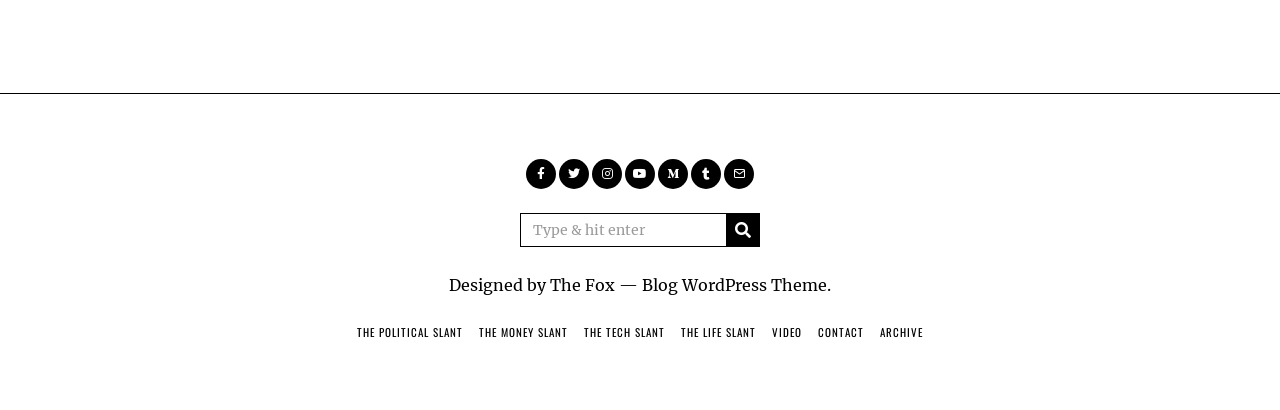Please specify the coordinates of the bounding box for the element that should be clicked to carry out this instruction: "search for something". The coordinates must be four float numbers between 0 and 1, formatted as [left, top, right, bottom].

[0.406, 0.519, 0.594, 0.602]